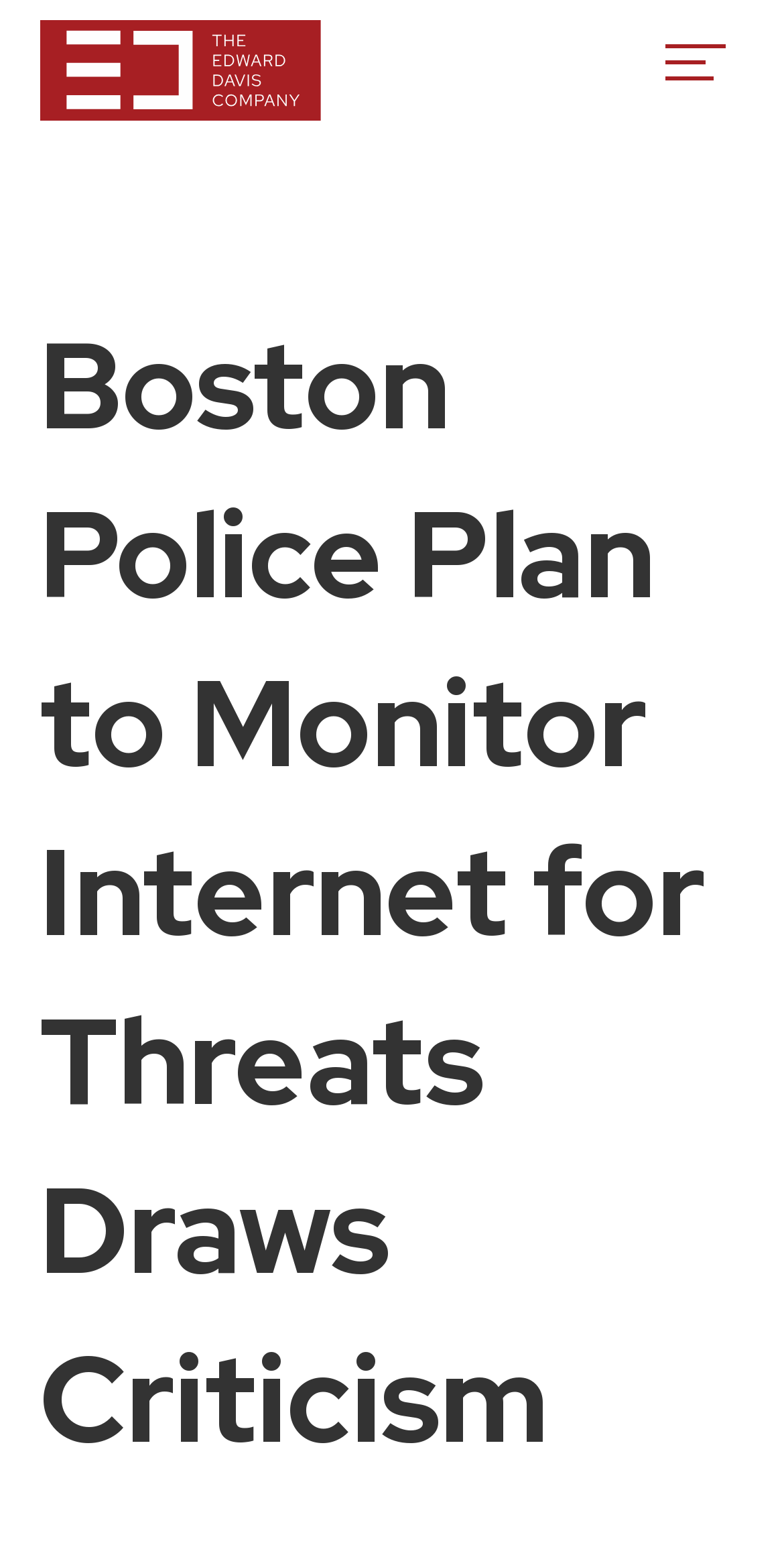Identify the bounding box of the HTML element described as: "The Edward Davis Company".

[0.05, 0.013, 0.409, 0.078]